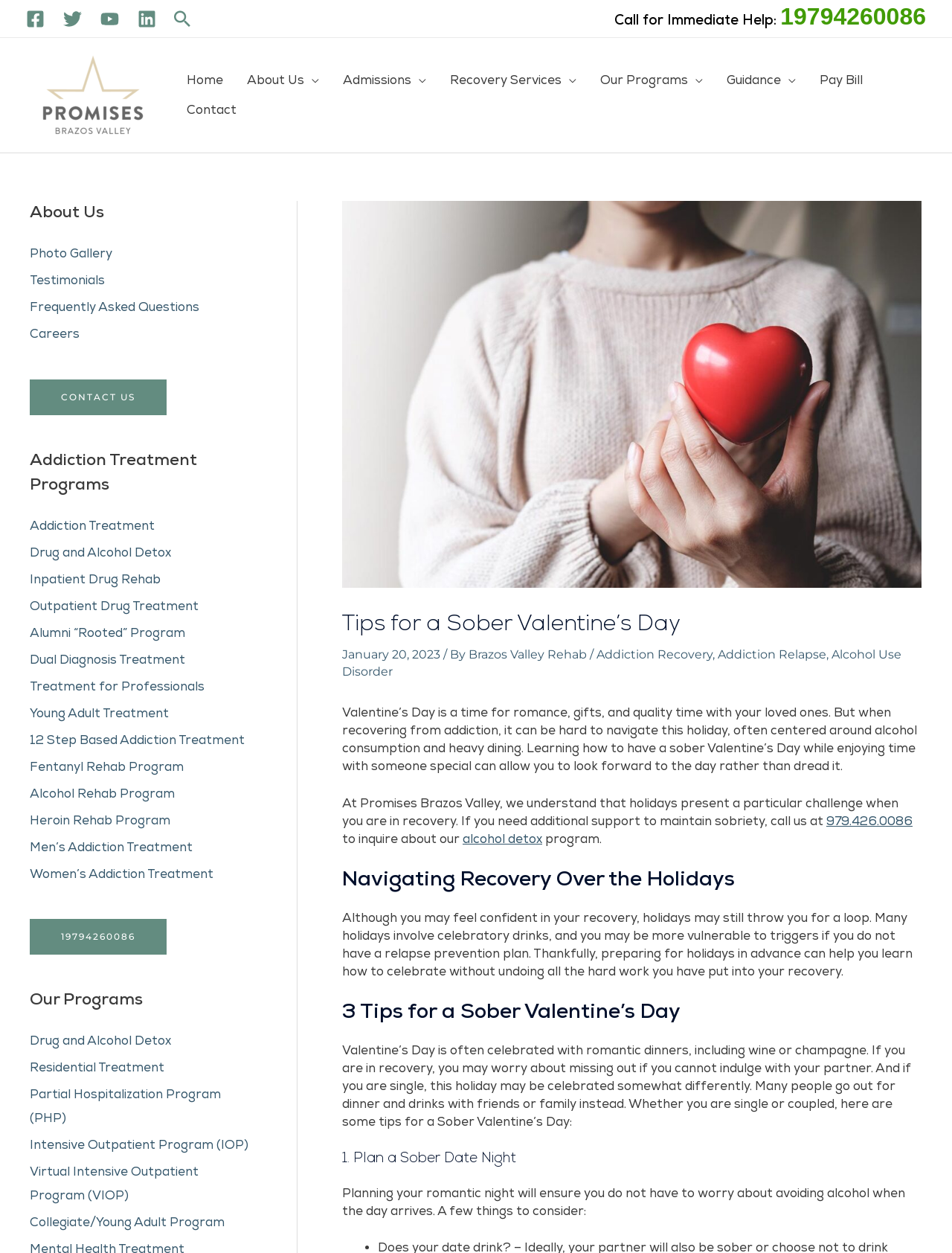What is the purpose of the webpage?
Answer briefly with a single word or phrase based on the image.

To provide addiction recovery resources